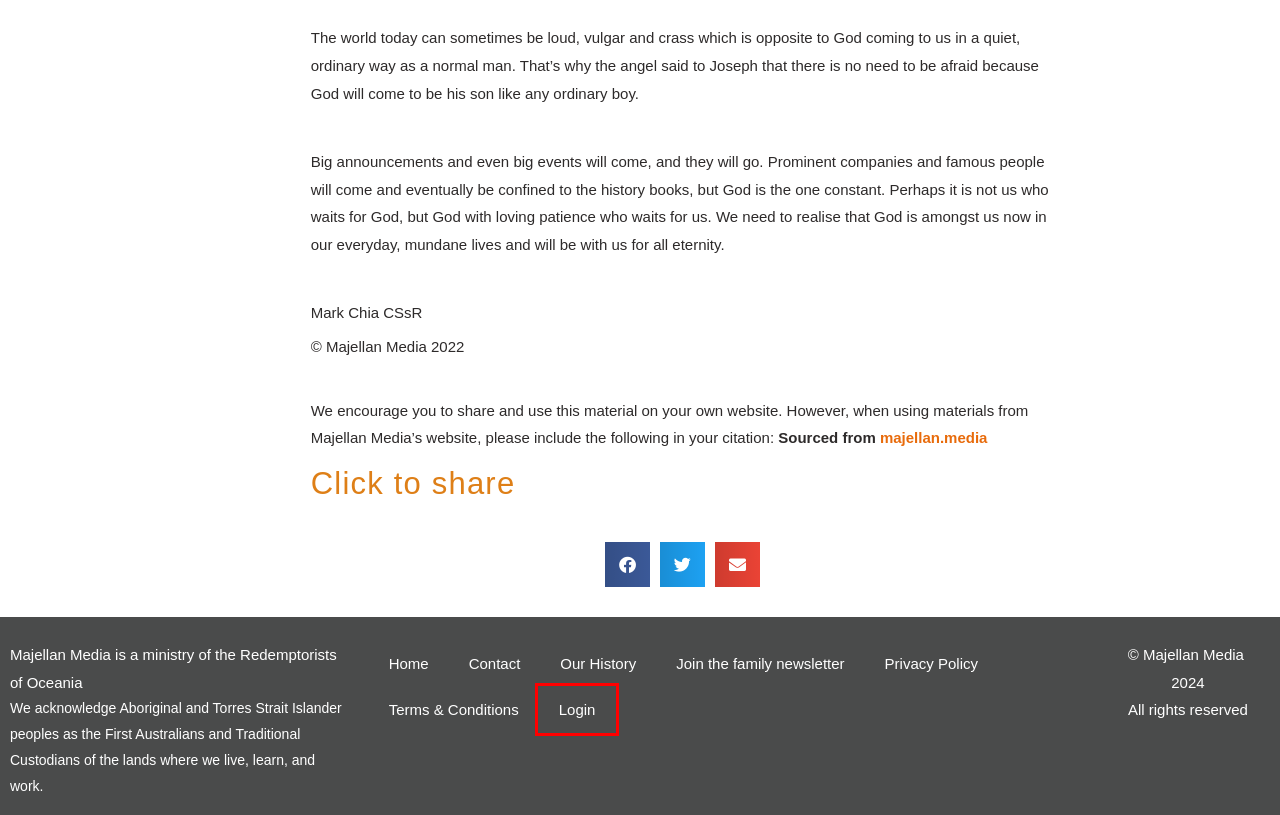Examine the screenshot of the webpage, which has a red bounding box around a UI element. Select the webpage description that best fits the new webpage after the element inside the red bounding box is clicked. Here are the choices:
A. Privacy Policy – Majellan Media
B. Your Prayers – Majellan Media
C. Login – Majellan Media
D. terms-and-conditions – Majellan Media
E. Contact – Majellan Media
F. News – Majellan Media
G. Majellan History – Majellan Media
H. Join the family – Majellan Media

C